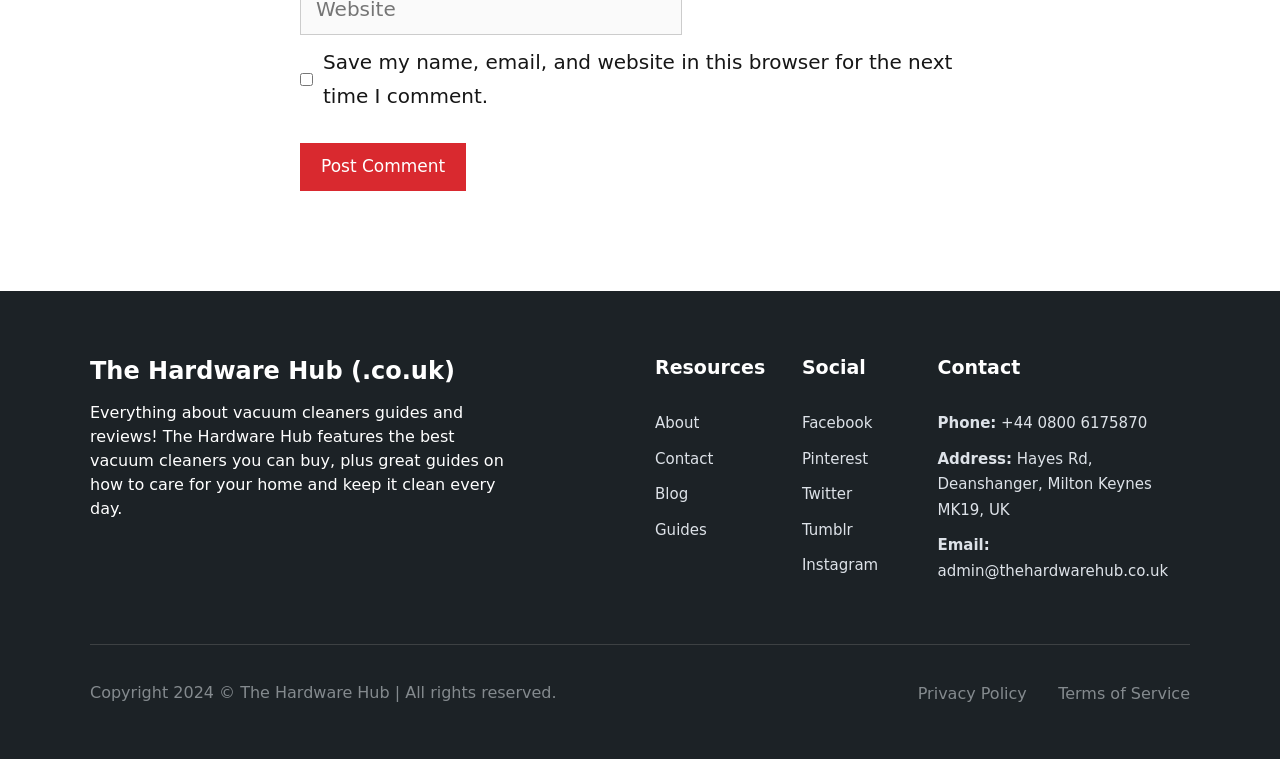Find the bounding box coordinates for the HTML element described as: "name="submit" value="Post Comment"". The coordinates should consist of four float values between 0 and 1, i.e., [left, top, right, bottom].

[0.234, 0.189, 0.364, 0.251]